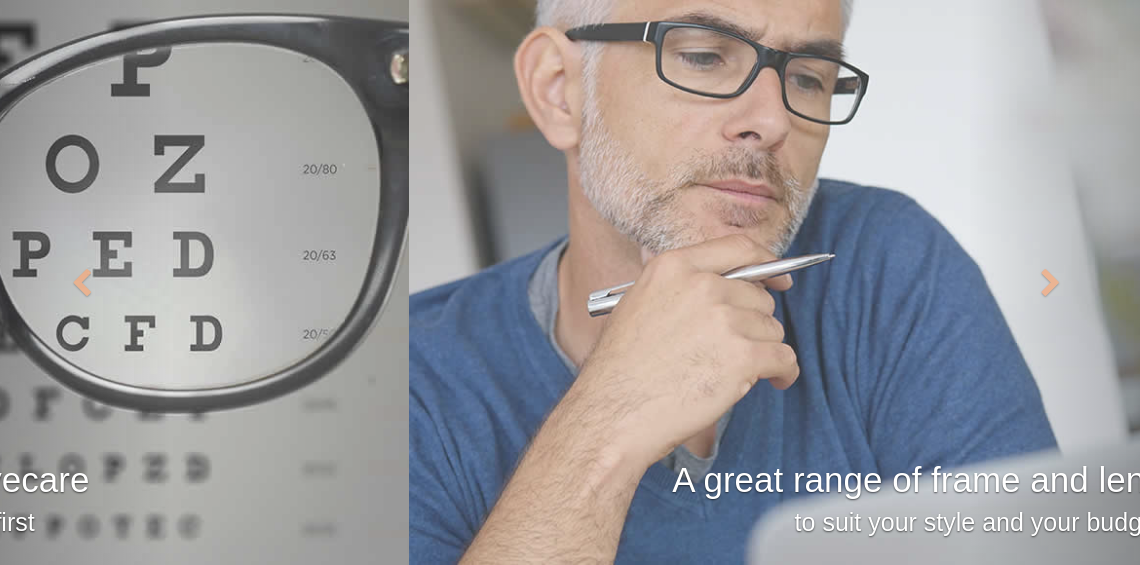What is reflected in the eyeglasses?
Please describe in detail the information shown in the image to answer the question.

The image features a close-up of an optician's eye test, and the eyeglasses in the image are reflecting an eye chart, which is a common tool used by opticians to test a person's vision.